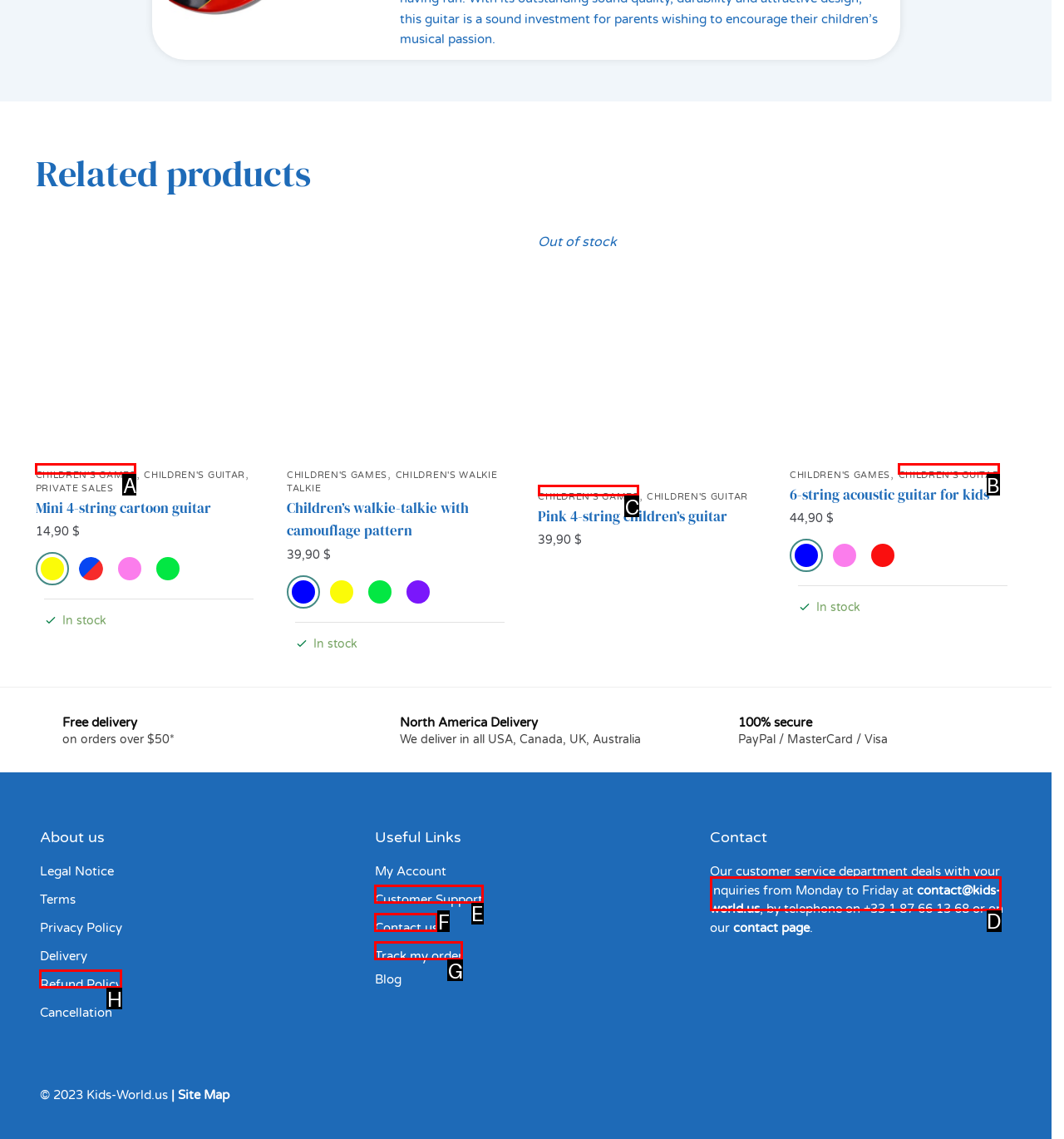Identify the correct HTML element to click for the task: Contact customer support. Provide the letter of your choice.

E